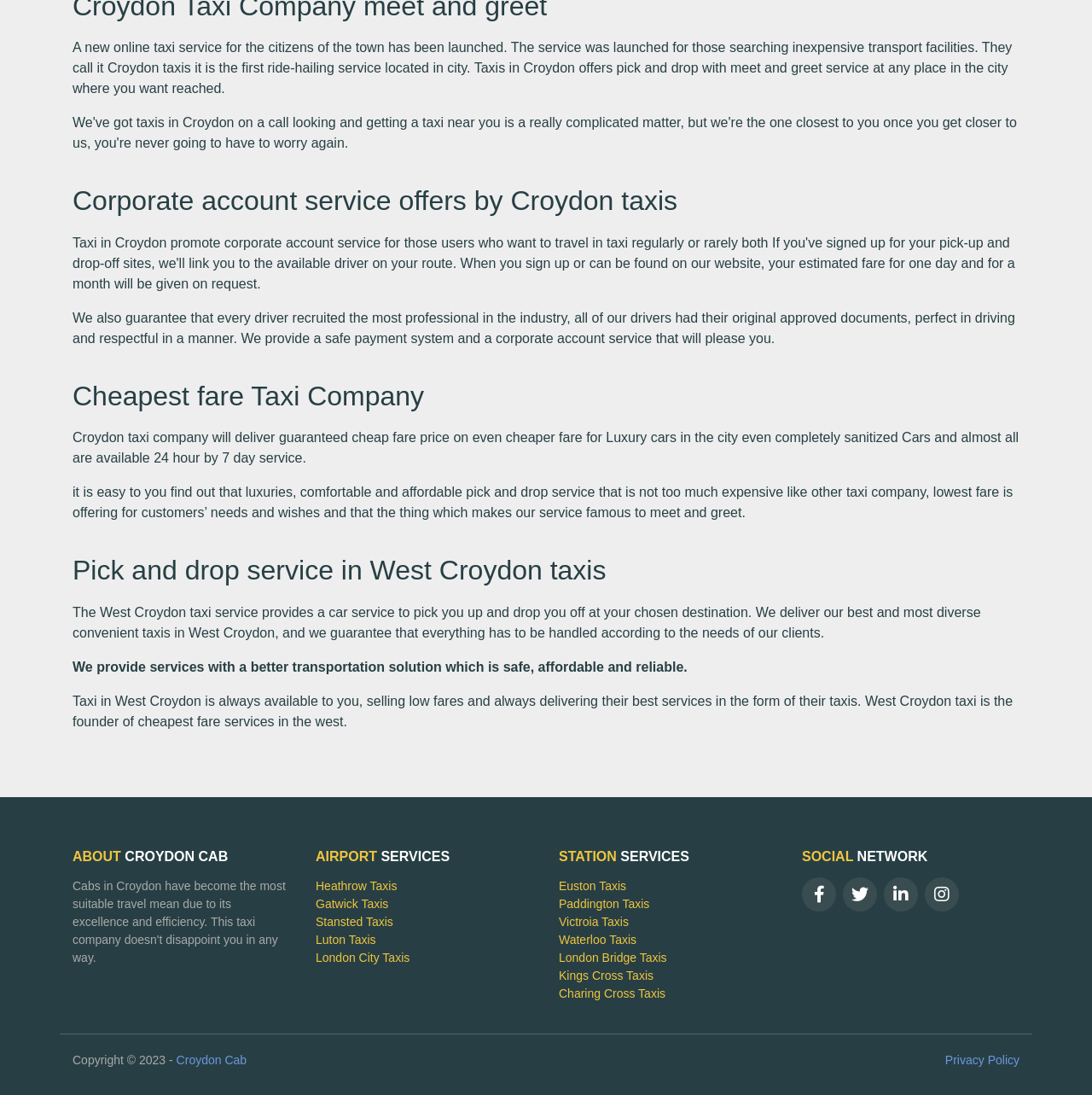Determine the bounding box coordinates (top-left x, top-left y, bottom-right x, bottom-right y) of the UI element described in the following text: Victroia Taxis

[0.512, 0.835, 0.576, 0.848]